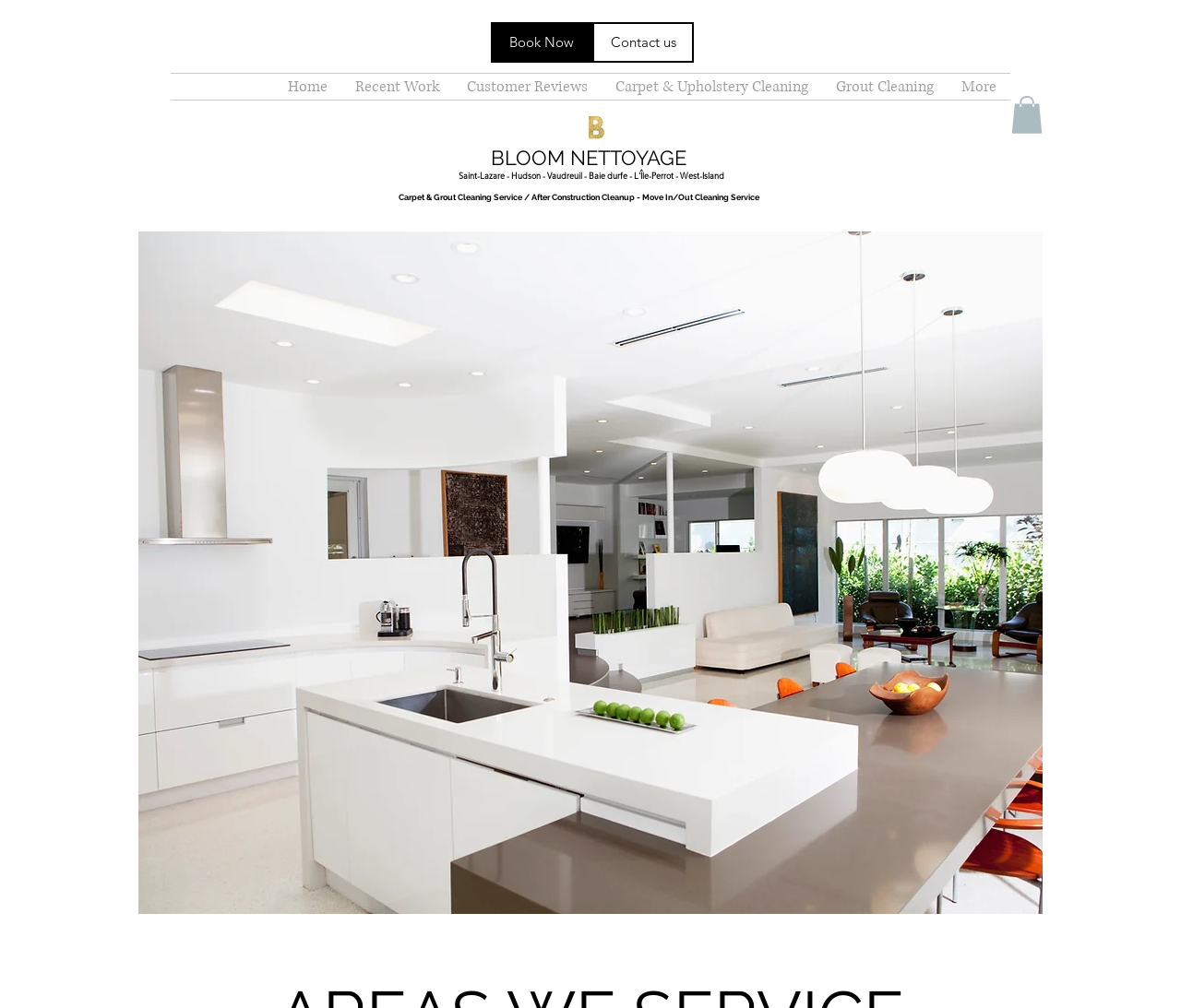Can you identify and provide the main heading of the webpage?

Carpet & Grout Cleaning Service / After Construction Cleanup - Move In/Out Cleaning Service